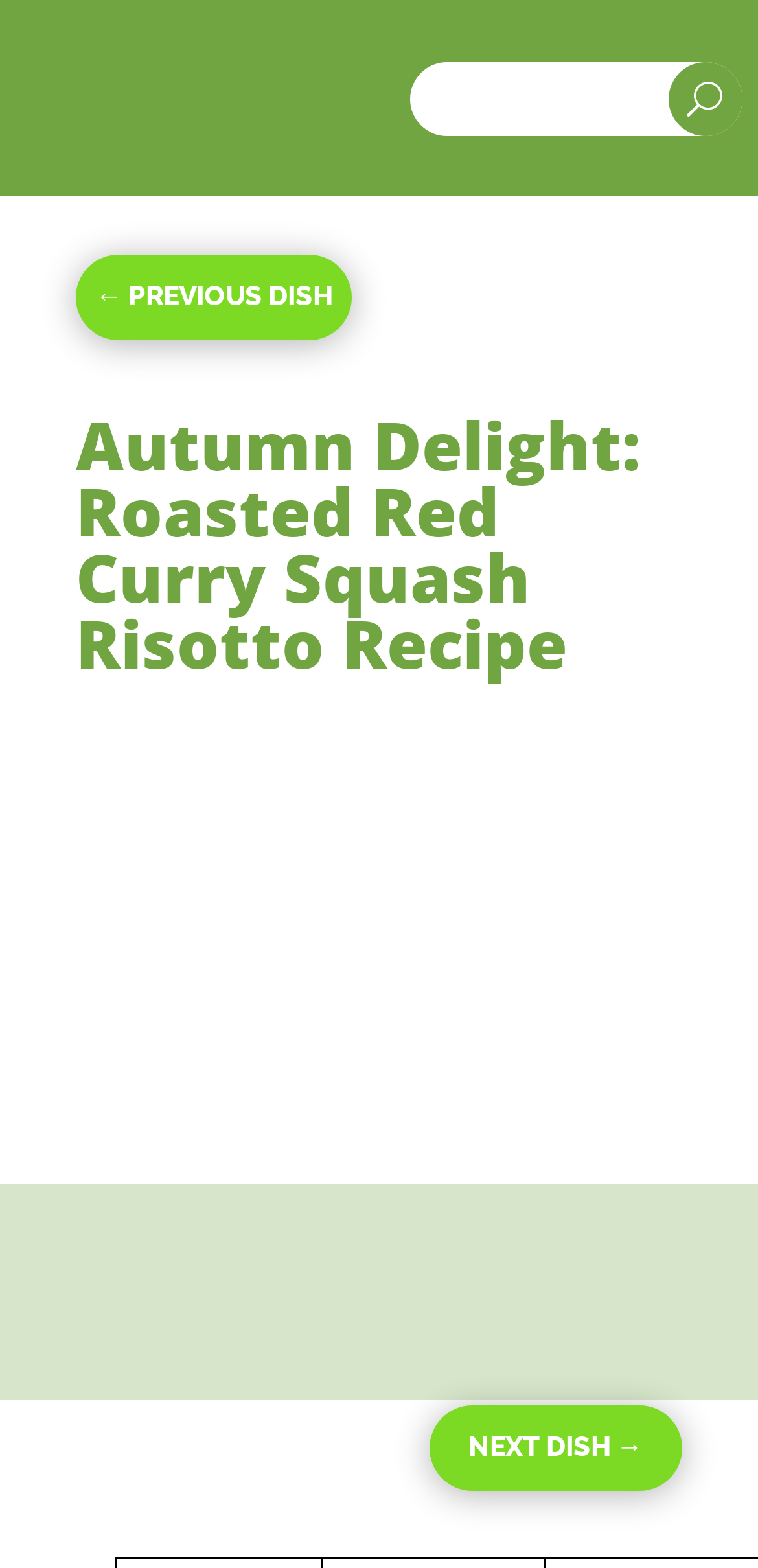Give a concise answer using one word or a phrase to the following question:
How many buttons are there in the search bar?

2